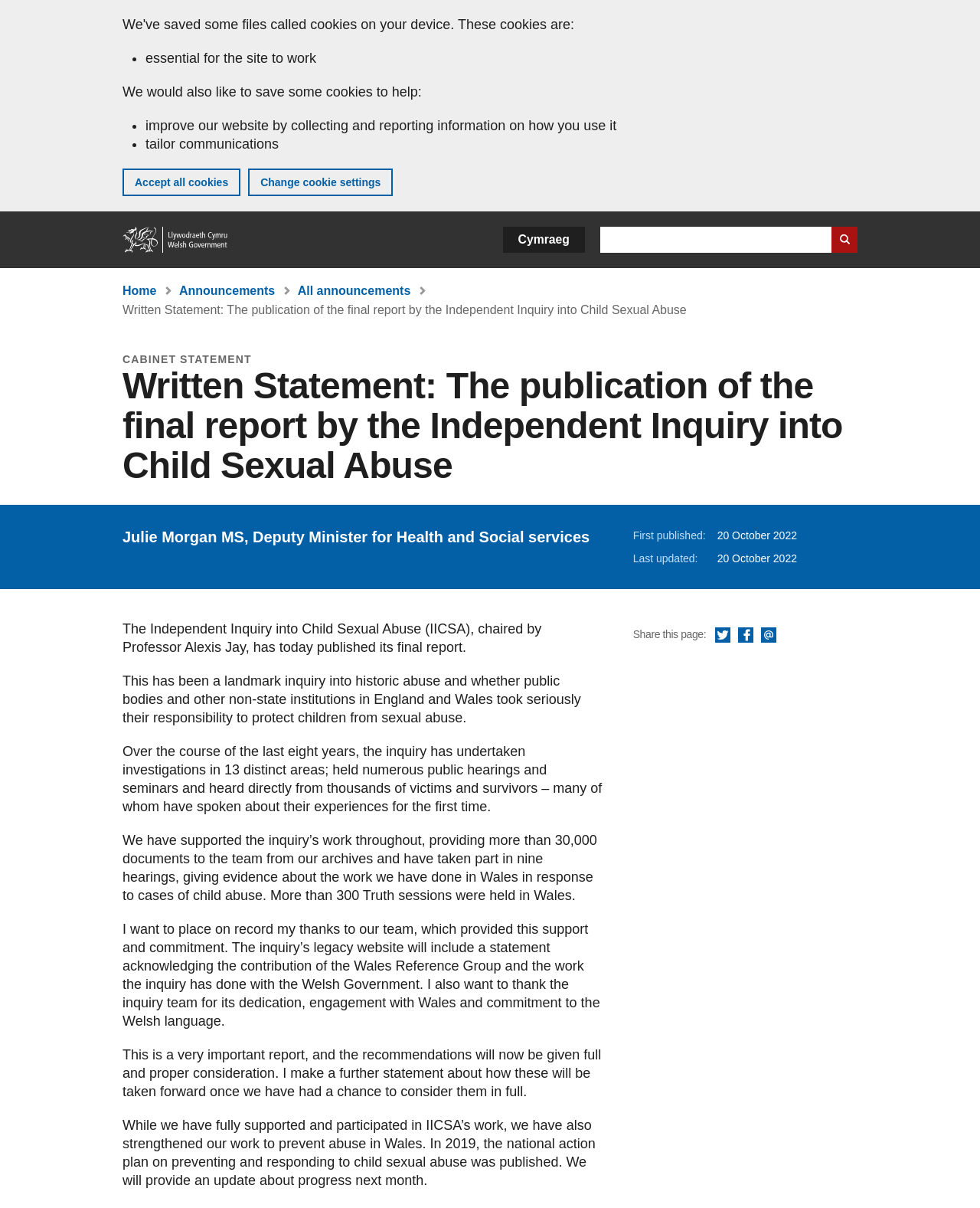Can you specify the bounding box coordinates of the area that needs to be clicked to fulfill the following instruction: "Go to Home"?

[0.125, 0.188, 0.234, 0.209]